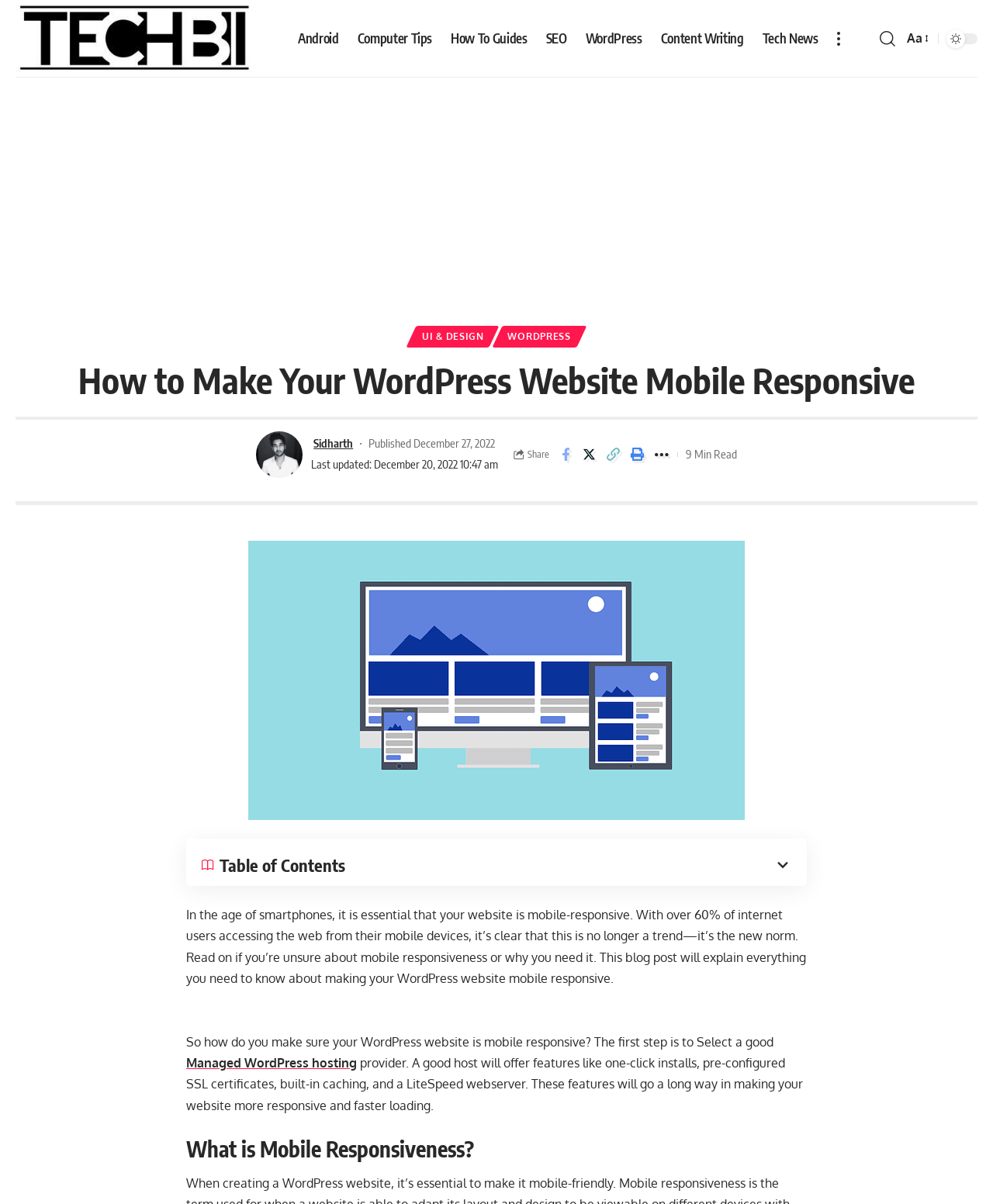What is the author's name of this blog post?
Based on the image, give a one-word or short phrase answer.

Sidharth